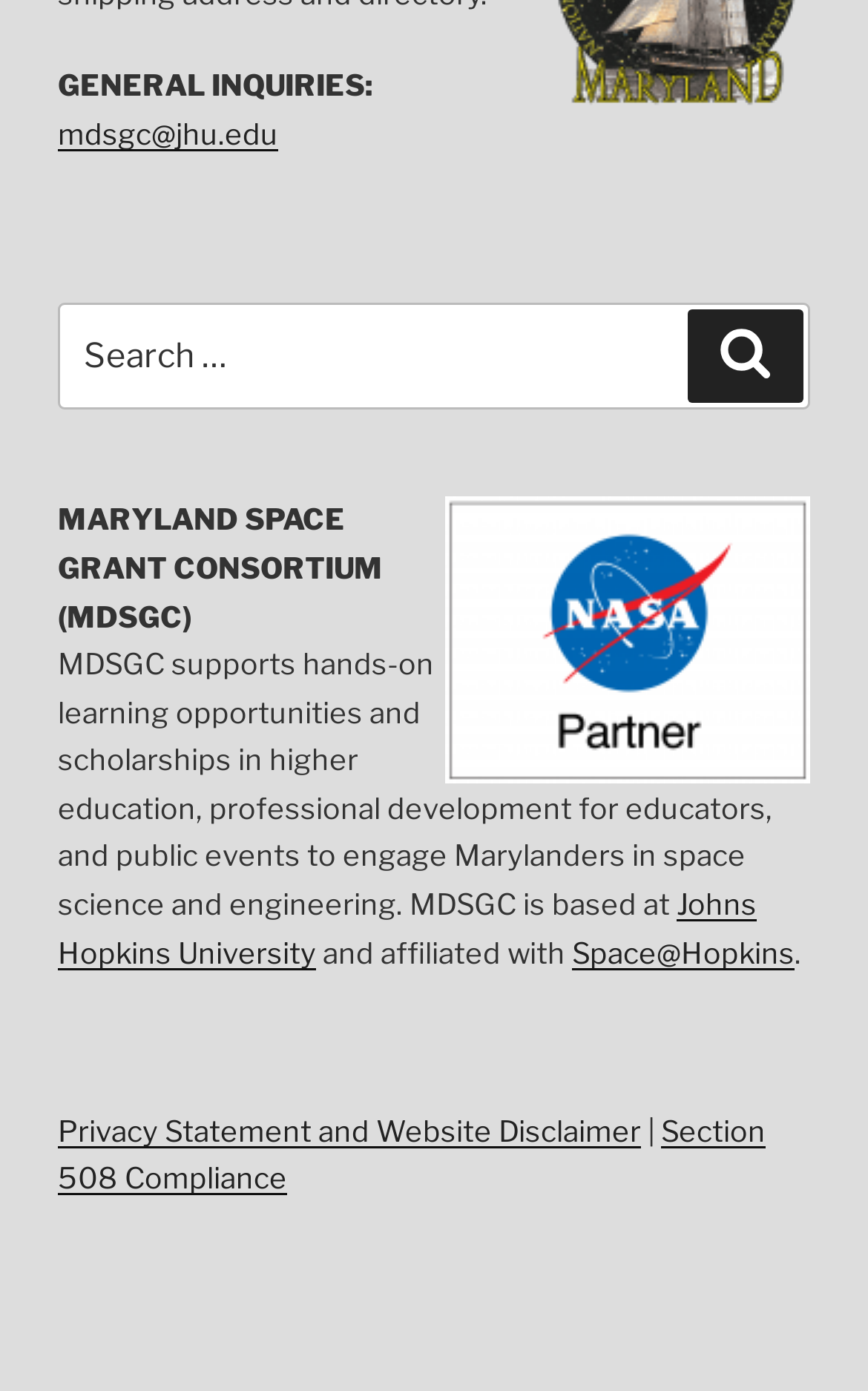Based on the element description, predict the bounding box coordinates (top-left x, top-left y, bottom-right x, bottom-right y) for the UI element in the screenshot: Space@Hopkins

[0.659, 0.671, 0.915, 0.697]